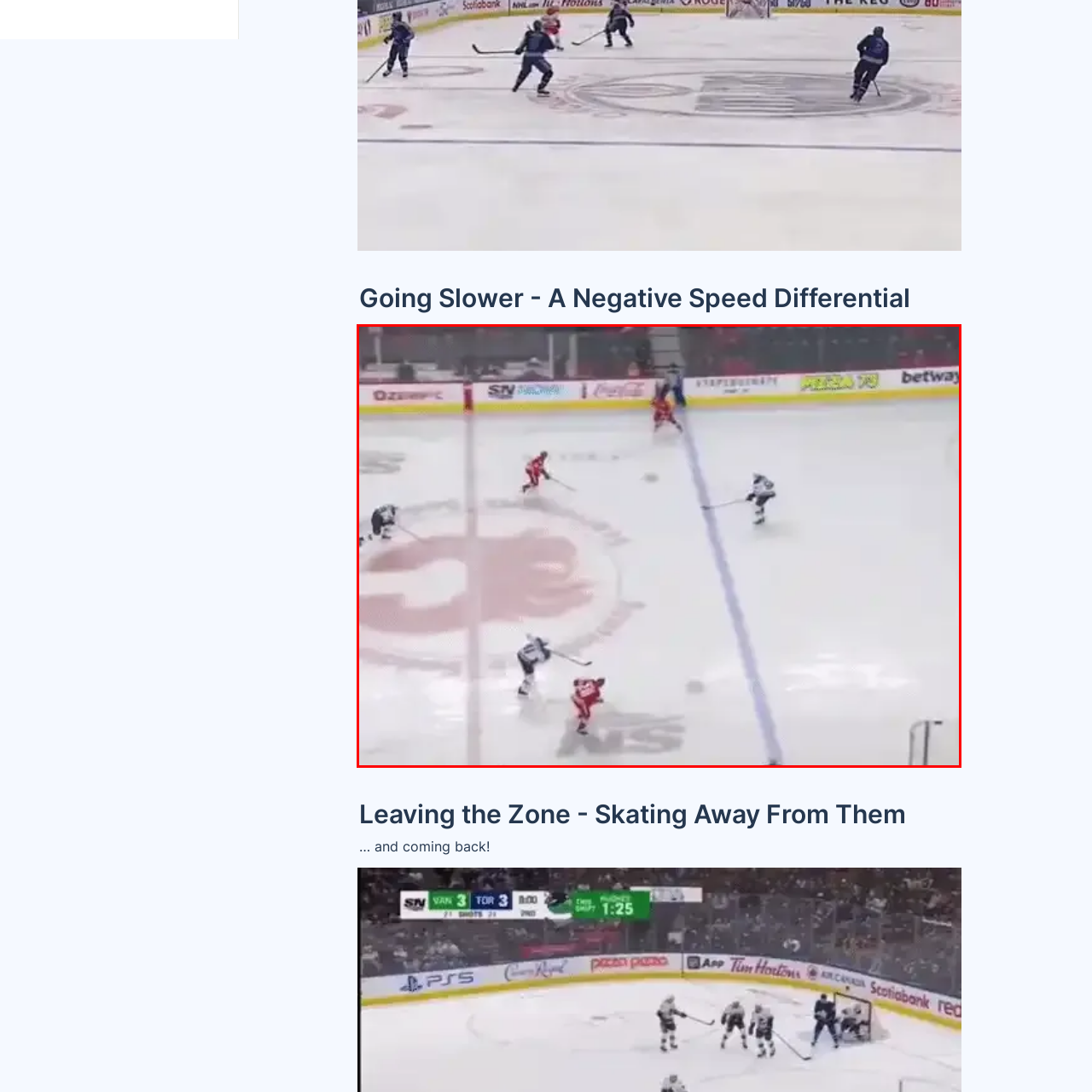Consider the image within the red frame and reply with a brief answer: What is the name of the team whose logo is featured on the ice surface?

Calgary Flames